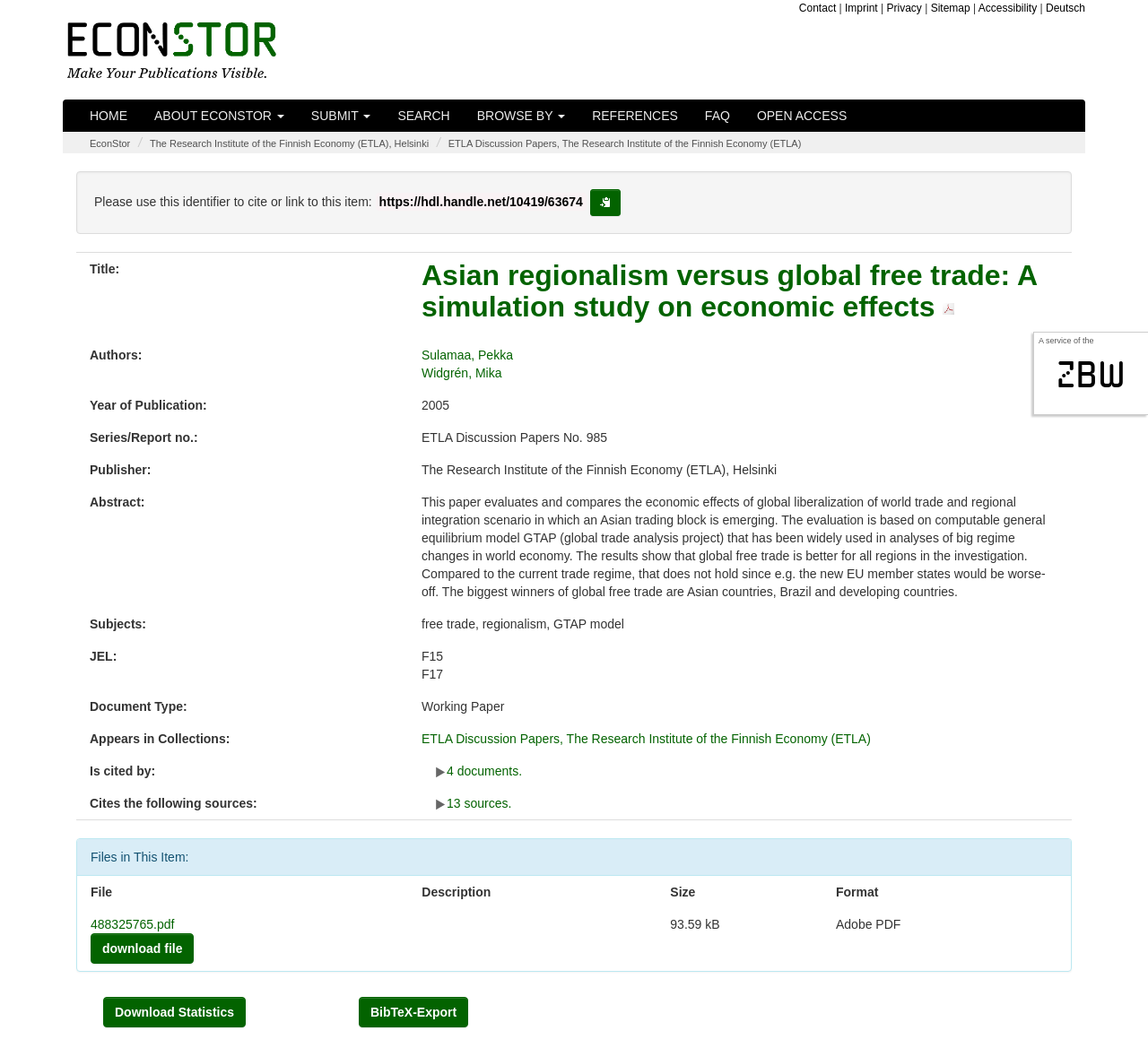What is the name of the research institute?
Based on the image, please offer an in-depth response to the question.

The name of the research institute can be found in the section where it says 'The Research Institute of the Finnish Economy (ETLA), Helsinki'.